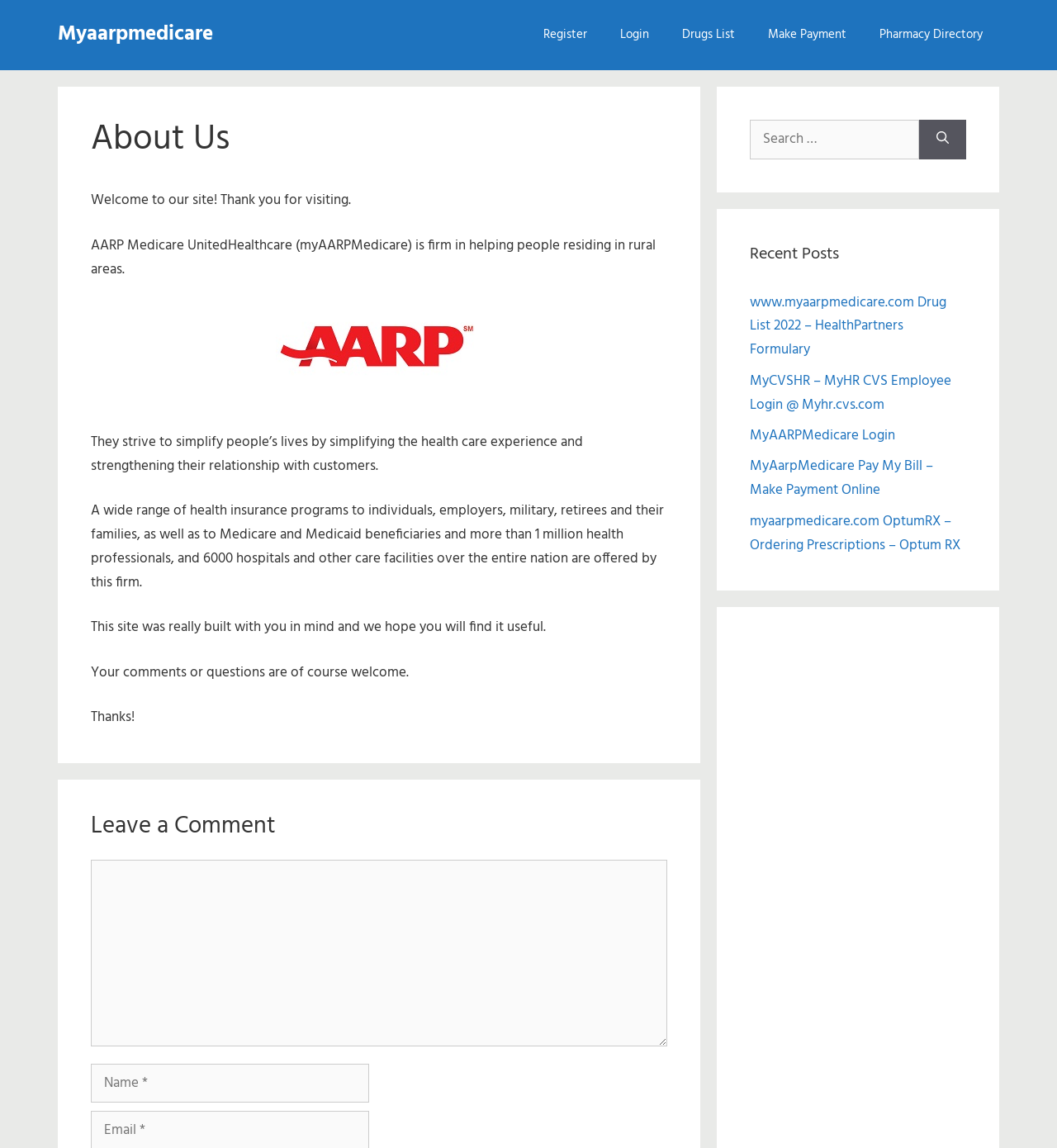Can you pinpoint the bounding box coordinates for the clickable element required for this instruction: "Click on the 'Pharmacy Directory' link"? The coordinates should be four float numbers between 0 and 1, i.e., [left, top, right, bottom].

[0.816, 0.0, 0.945, 0.061]